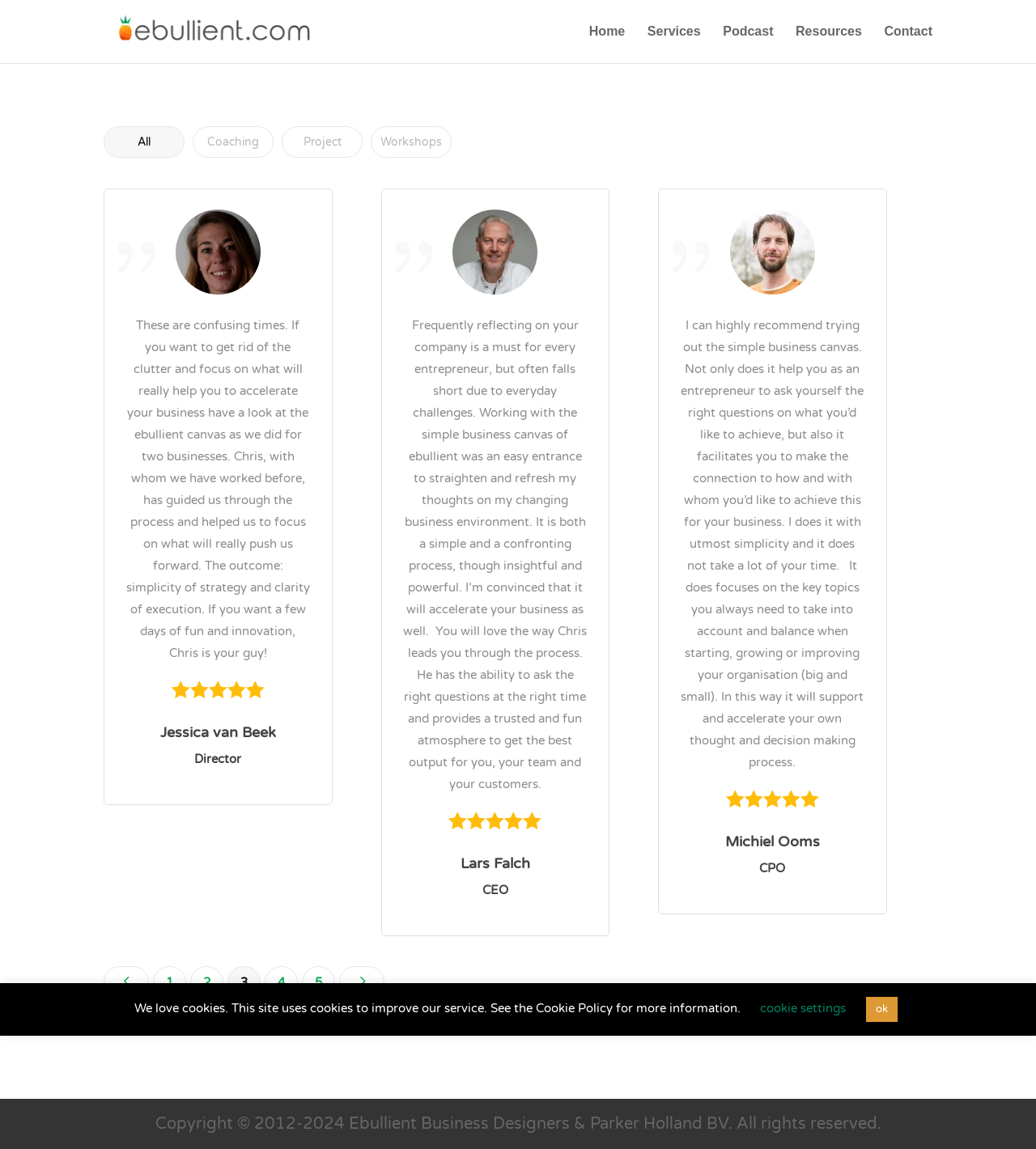What is the profession of Lars Falch?
Give a single word or phrase as your answer by examining the image.

CEO